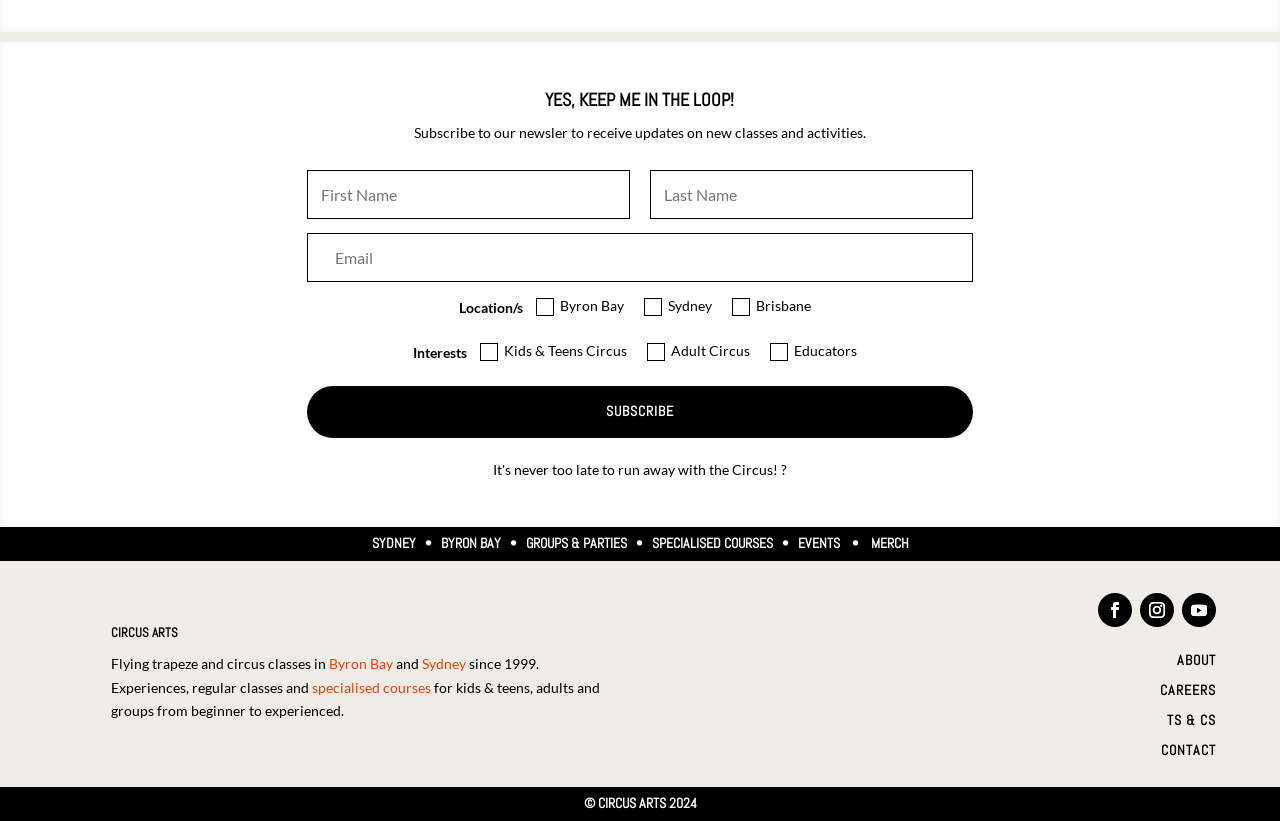Identify the bounding box coordinates of the HTML element based on this description: "Ts & Cs".

[0.906, 0.869, 0.95, 0.895]